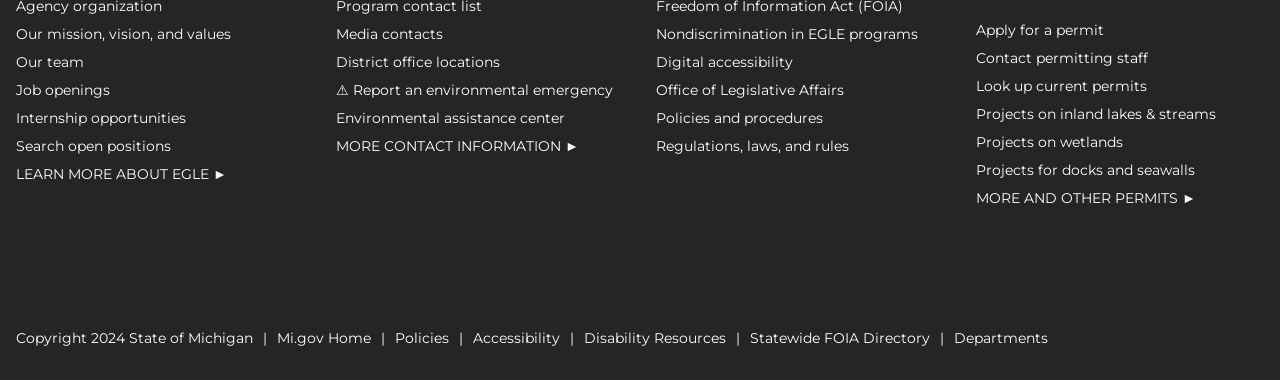Please find the bounding box coordinates of the element's region to be clicked to carry out this instruction: "Apply for a permit".

[0.762, 0.053, 0.988, 0.105]